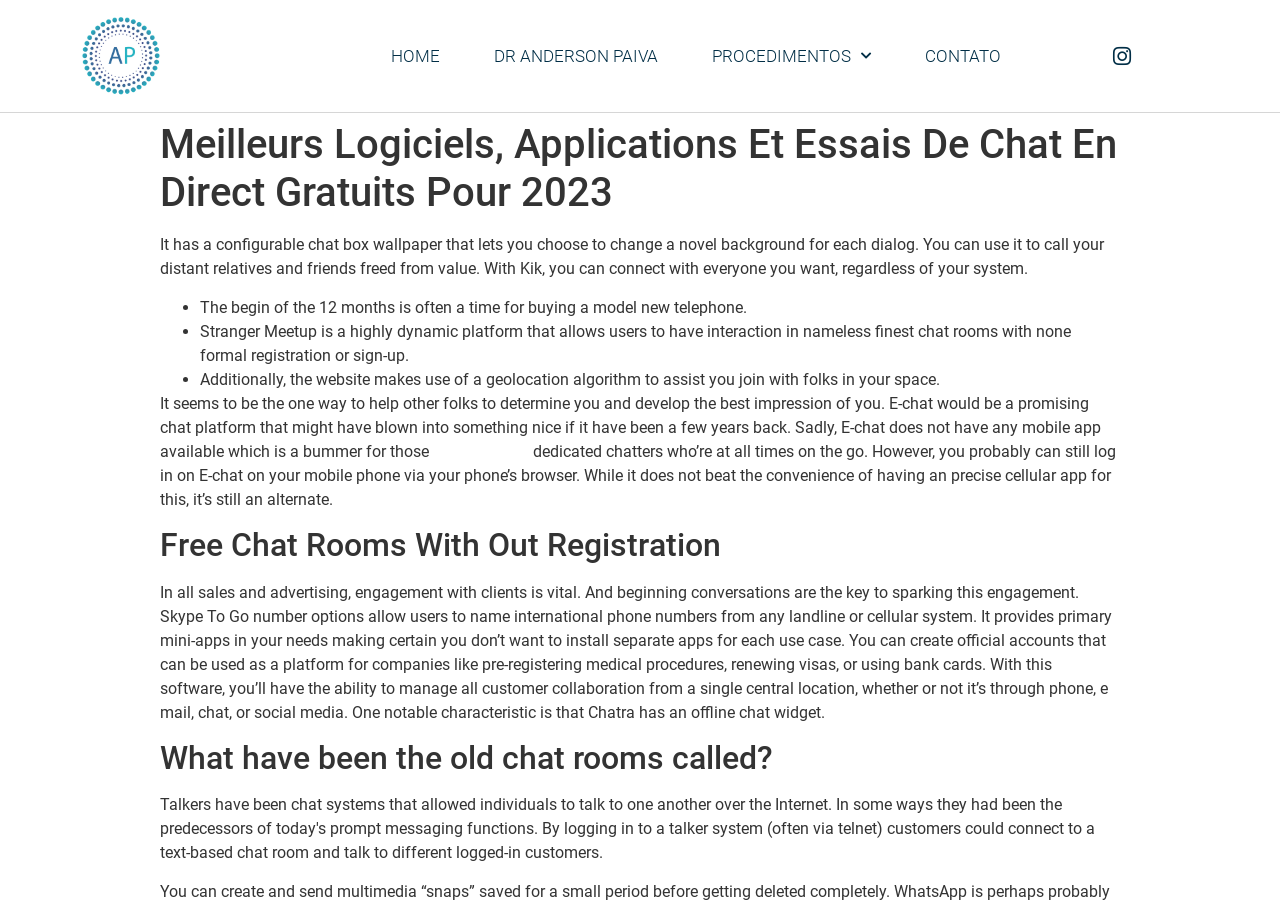Find the bounding box of the web element that fits this description: "Instagram".

[0.86, 0.039, 0.893, 0.086]